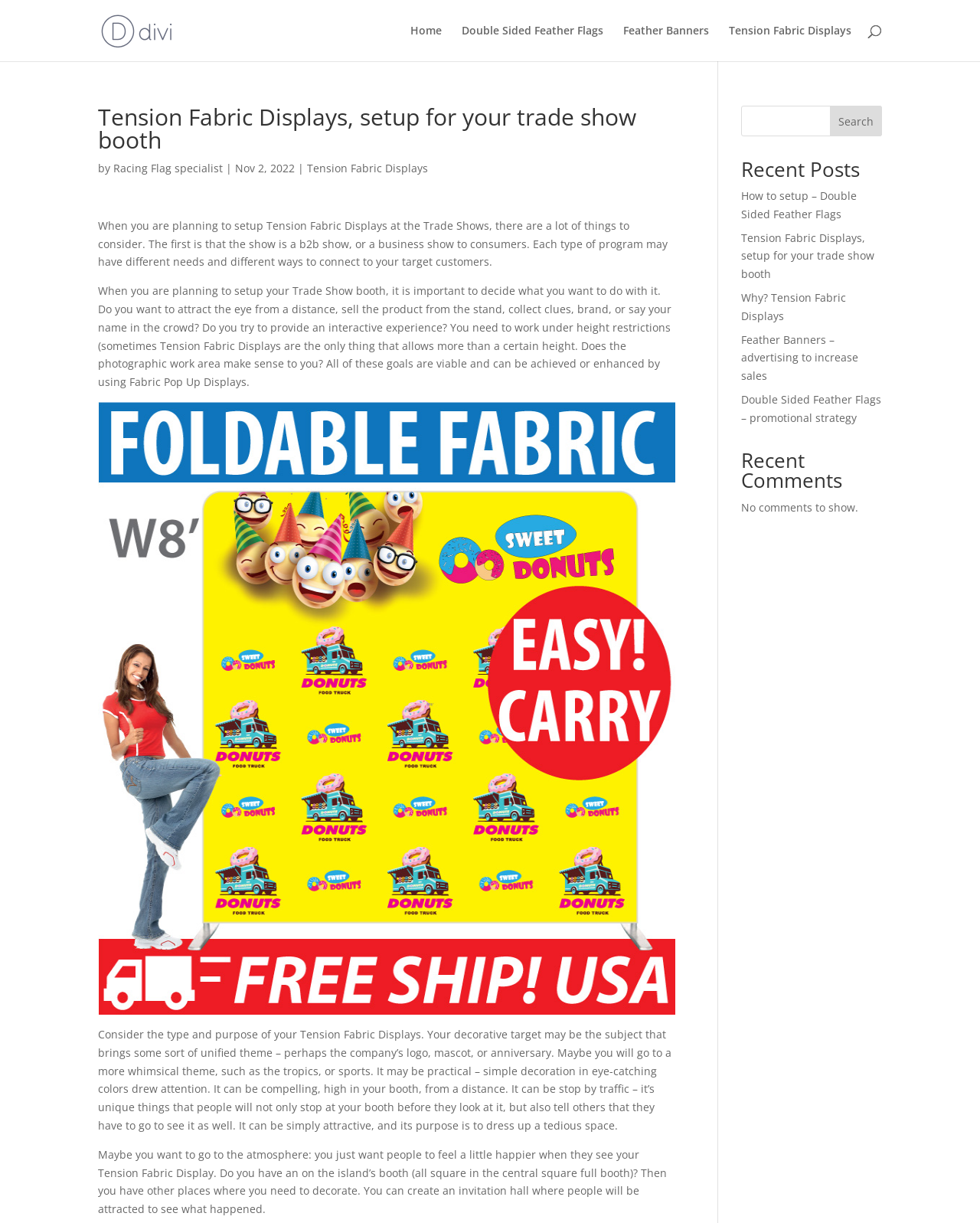Using the element description Tension Fabric Displays, predict the bounding box coordinates for the UI element. Provide the coordinates in (top-left x, top-left y, bottom-right x, bottom-right y) format with values ranging from 0 to 1.

[0.313, 0.131, 0.437, 0.143]